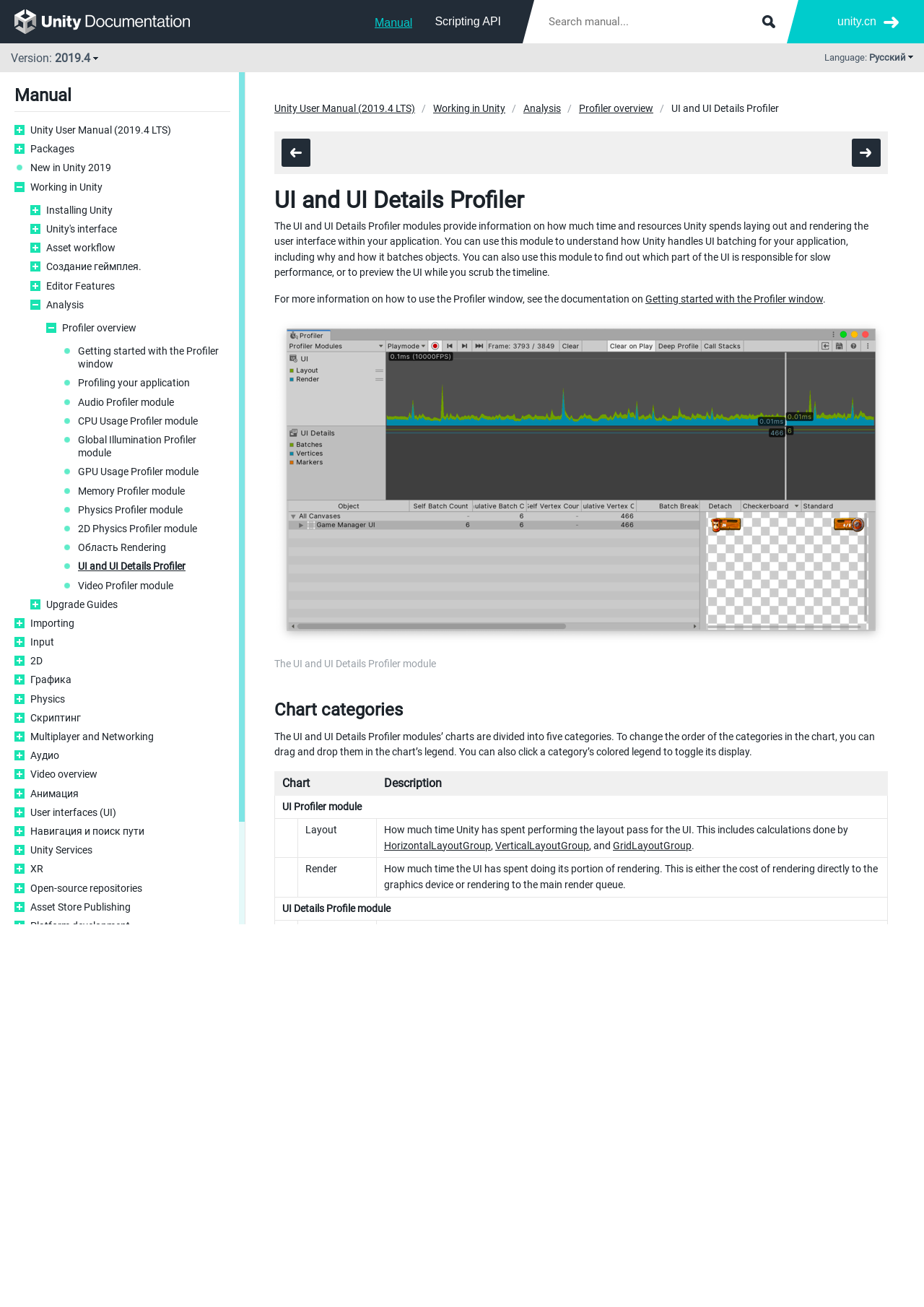Identify the bounding box coordinates of the section to be clicked to complete the task described by the following instruction: "View Cart". The coordinates should be four float numbers between 0 and 1, formatted as [left, top, right, bottom].

None